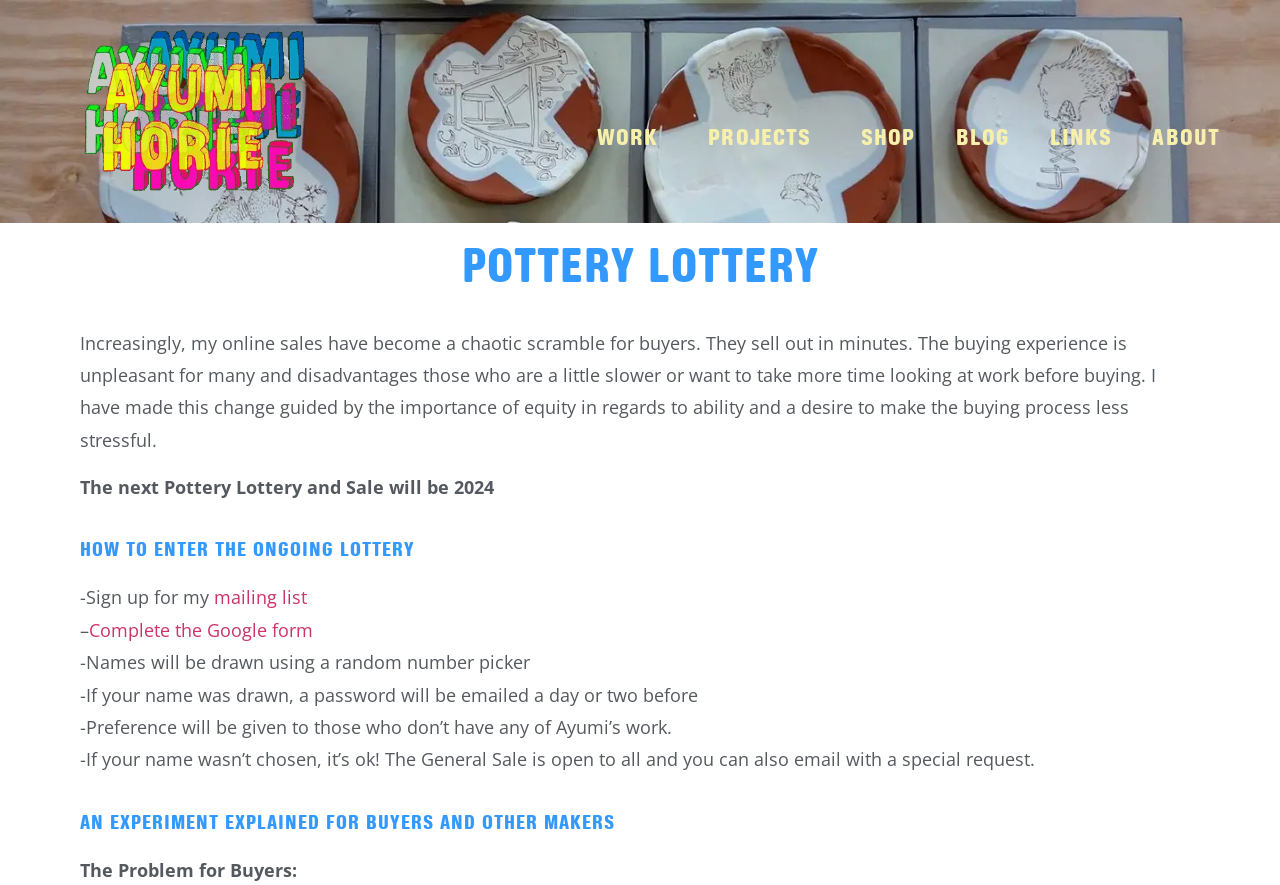What happens if my name is drawn in the lottery?
Based on the image, answer the question in a detailed manner.

If your name is drawn in the lottery, a password will be emailed to you a day or two before the sale, allowing you to access the sale before it opens to the general public.